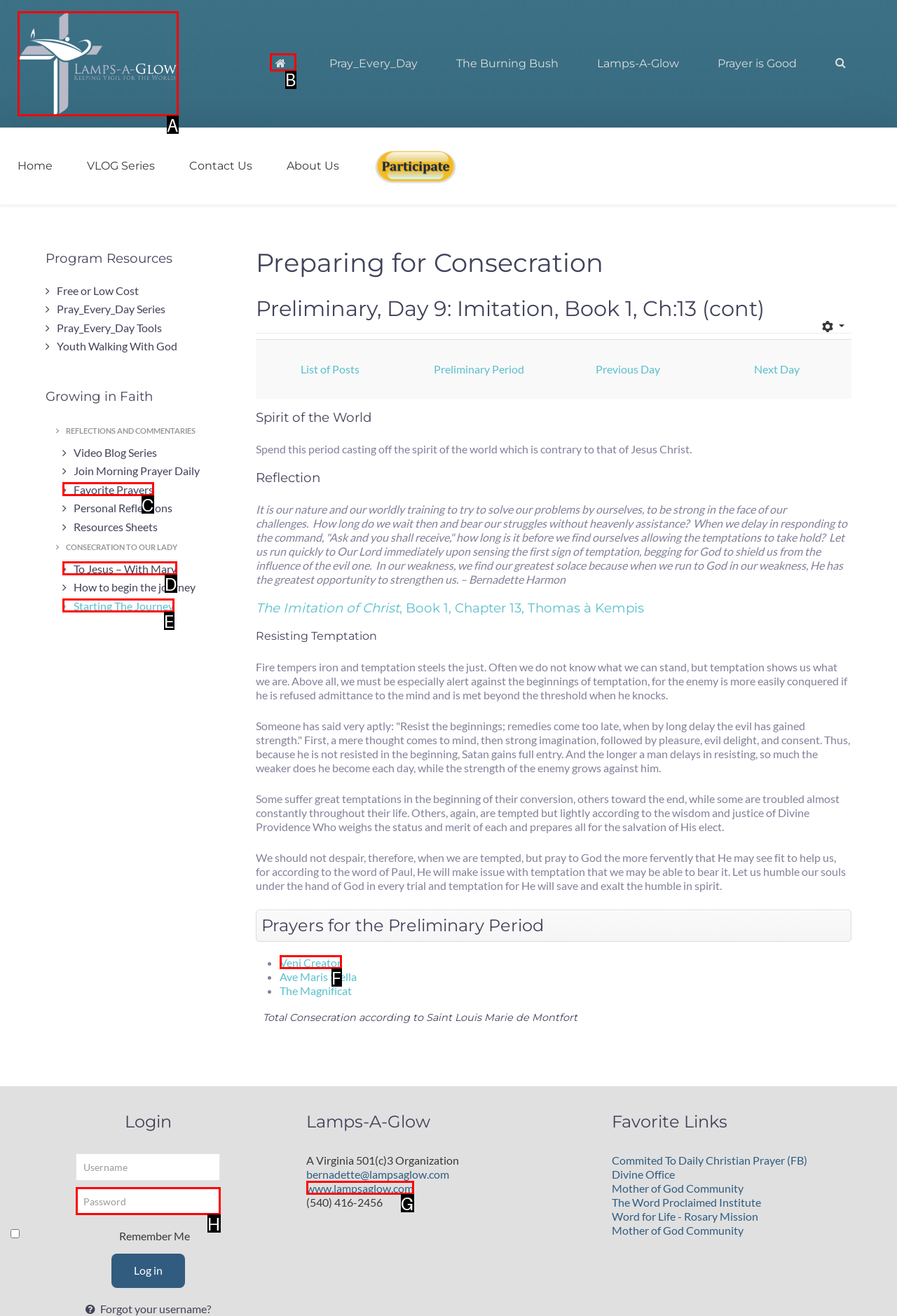Select the proper HTML element to perform the given task: Click on the 'Home' link Answer with the corresponding letter from the provided choices.

B